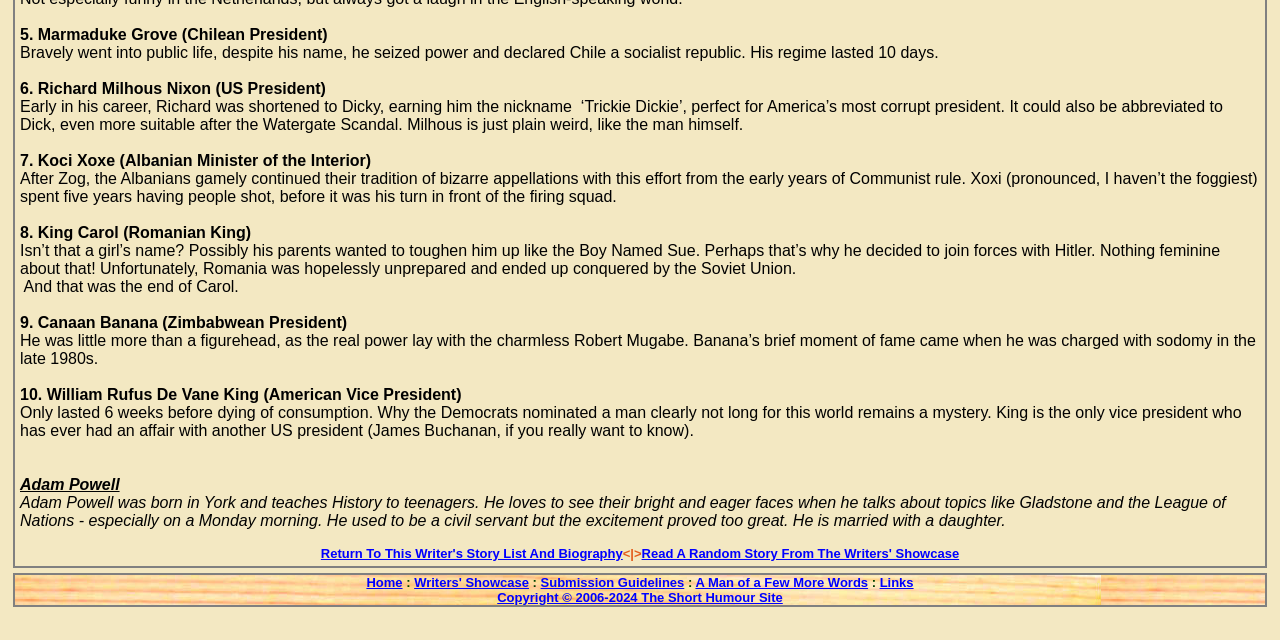Identify the bounding box coordinates for the UI element described as follows: Submission Guidelines. Use the format (top-left x, top-left y, bottom-right x, bottom-right y) and ensure all values are floating point numbers between 0 and 1.

[0.422, 0.895, 0.535, 0.922]